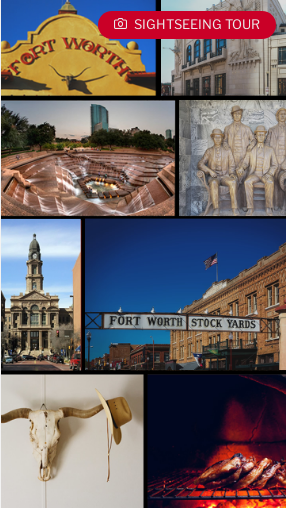What is the historic district that captures the essence of the Wild West?
Refer to the image and answer the question using a single word or phrase.

Stockyards National Historic District